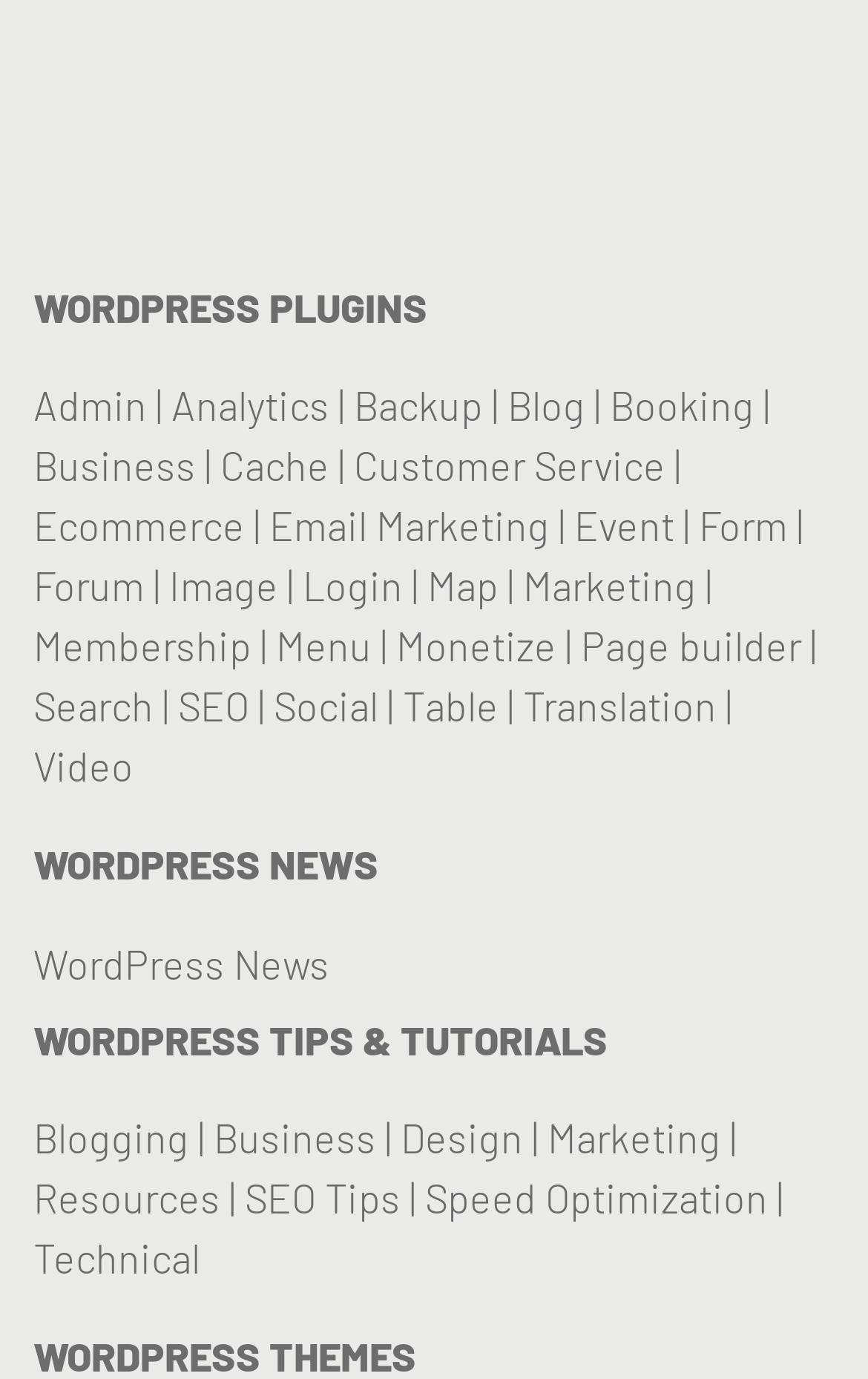Please locate the bounding box coordinates for the element that should be clicked to achieve the following instruction: "Click on the Twitter link". Ensure the coordinates are given as four float numbers between 0 and 1, i.e., [left, top, right, bottom].

[0.038, 0.093, 0.141, 0.157]